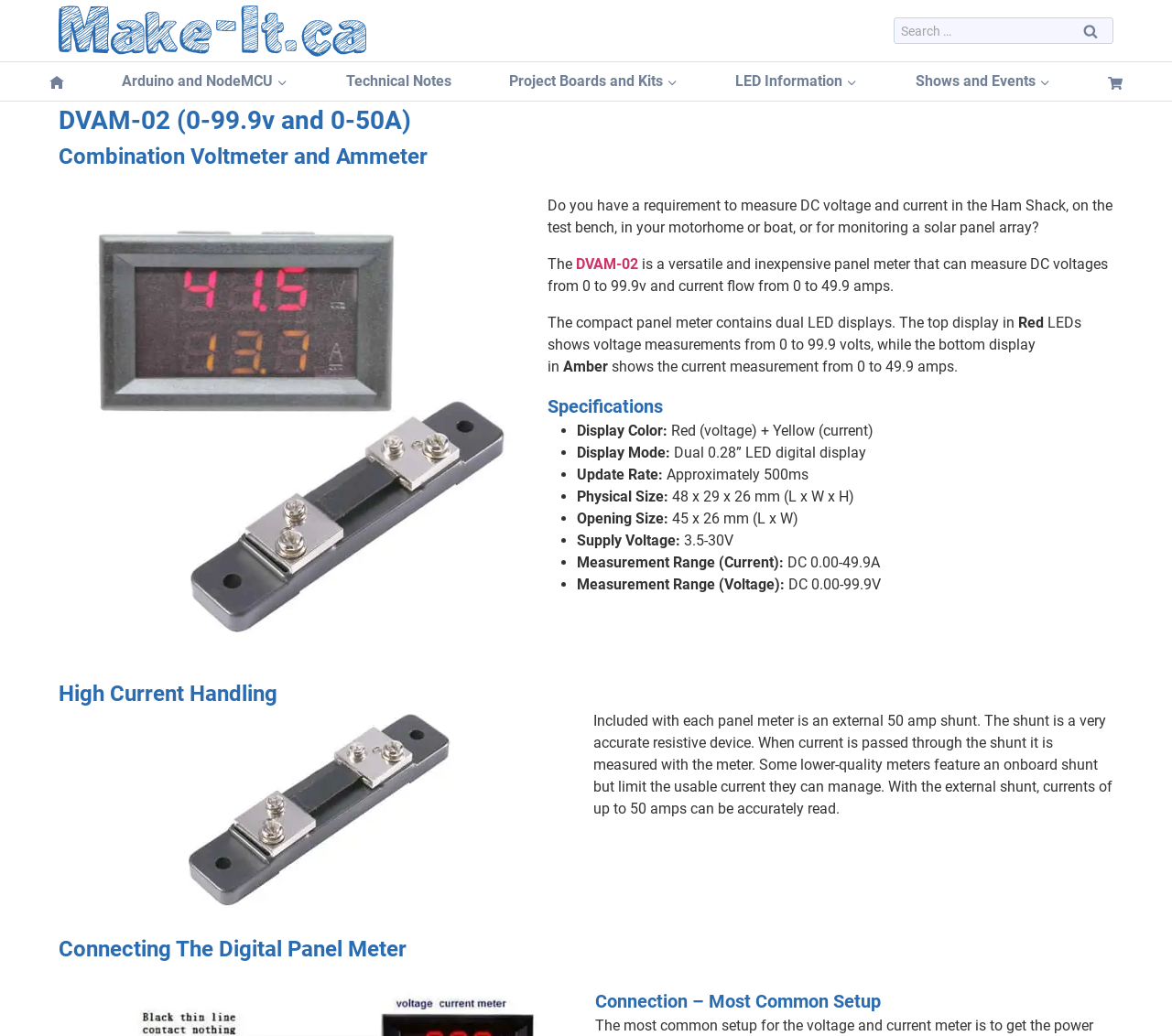Please find the bounding box coordinates of the element that you should click to achieve the following instruction: "Click the Arduino and NodeMCU link". The coordinates should be presented as four float numbers between 0 and 1: [left, top, right, bottom].

[0.093, 0.063, 0.256, 0.094]